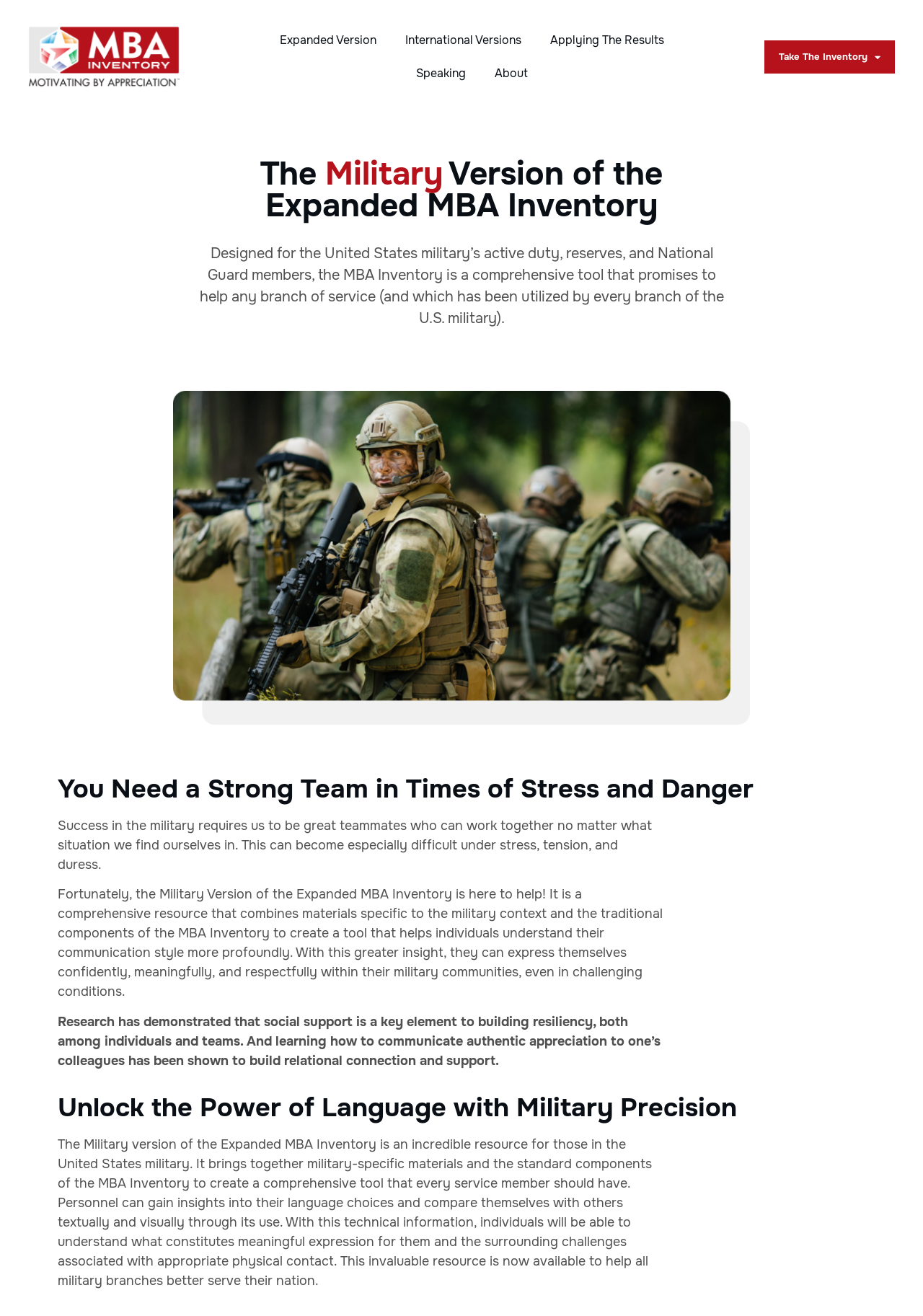Provide the bounding box coordinates of the UI element that matches the description: "About".

[0.52, 0.043, 0.587, 0.068]